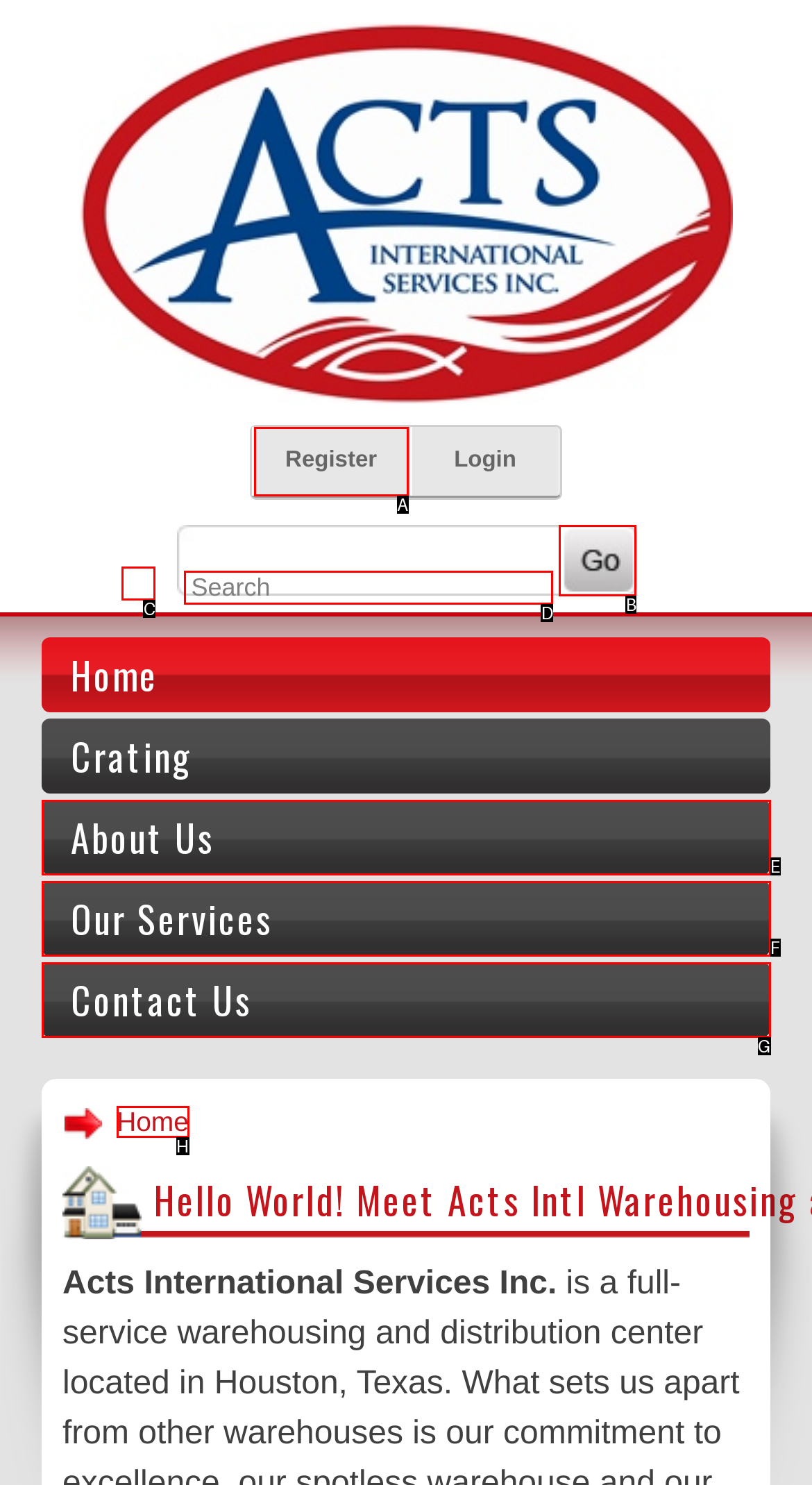Match the HTML element to the given description: Our Services
Indicate the option by its letter.

F